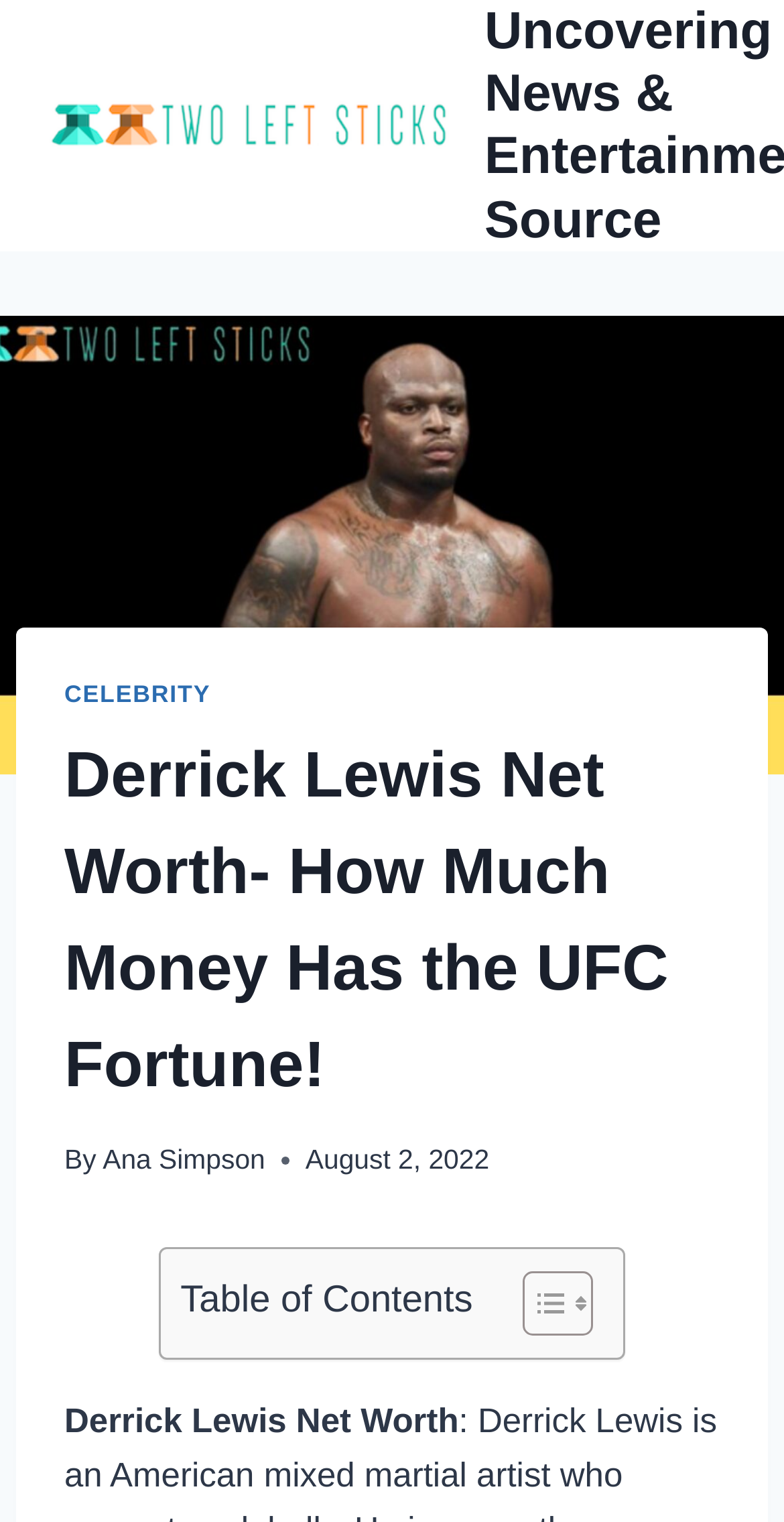Please answer the following query using a single word or phrase: 
What is the main topic of the article?

Derrick Lewis Net Worth